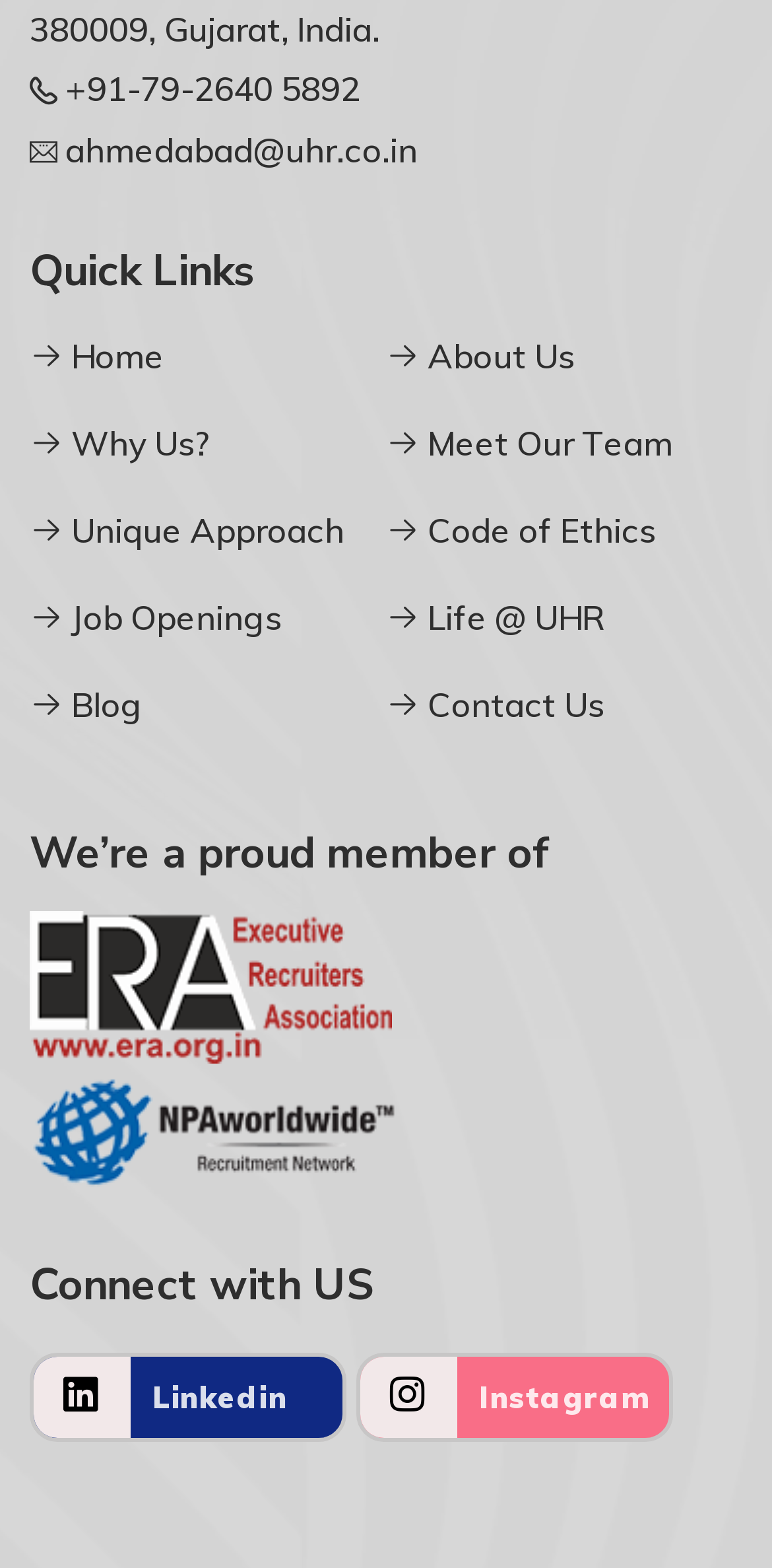Pinpoint the bounding box coordinates of the clickable element needed to complete the instruction: "Check the 'Job Openings' page". The coordinates should be provided as four float numbers between 0 and 1: [left, top, right, bottom].

[0.038, 0.376, 0.364, 0.412]